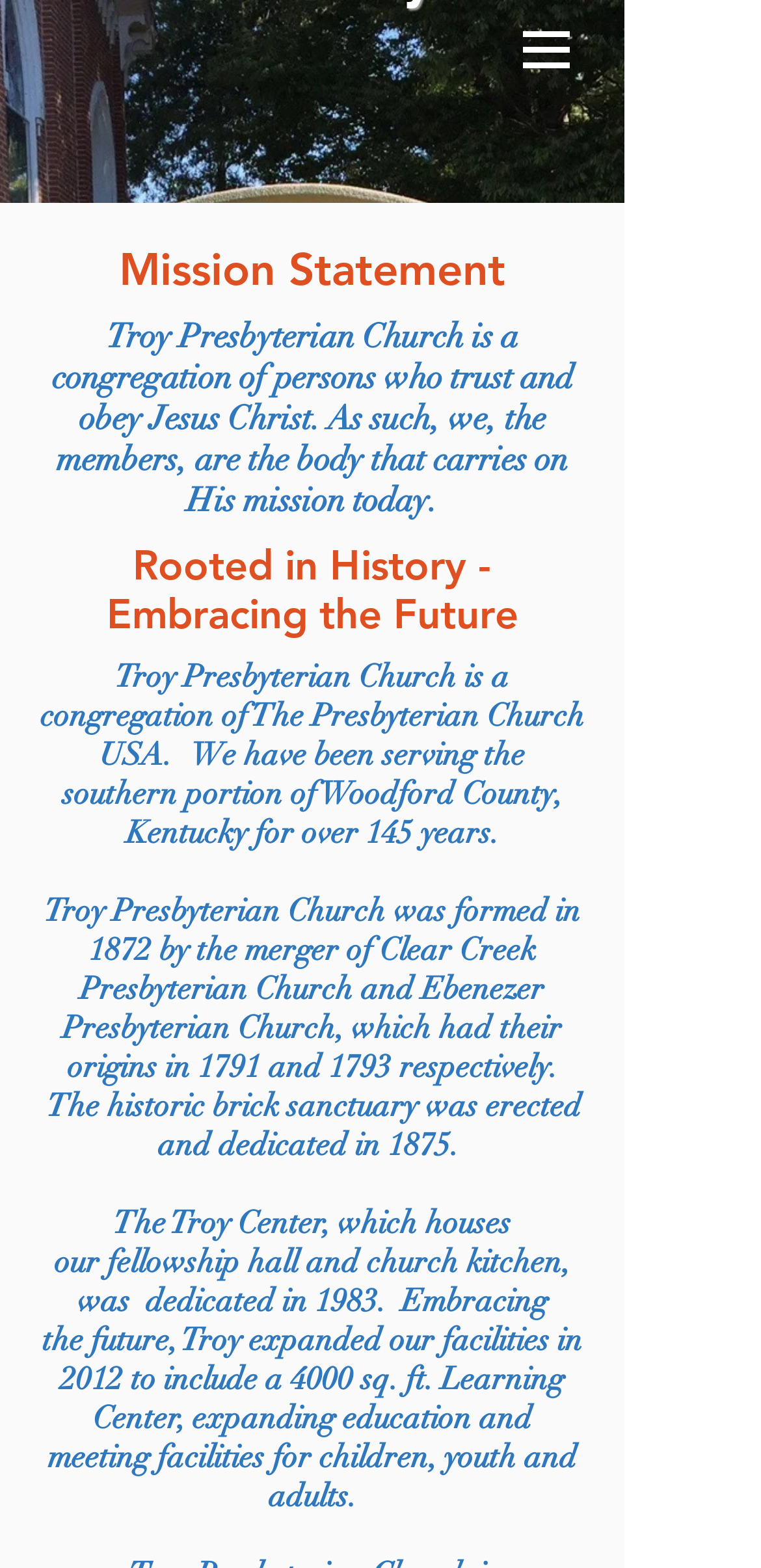Please provide a detailed answer to the question below by examining the image:
What is the size of the Learning Center?

I found the answer by reading the StaticText element that says 'Troy expanded our facilities in 2012 to include a 4000 sq. ft. Learning Center, expanding education and meeting facilities for children, youth and adults.'